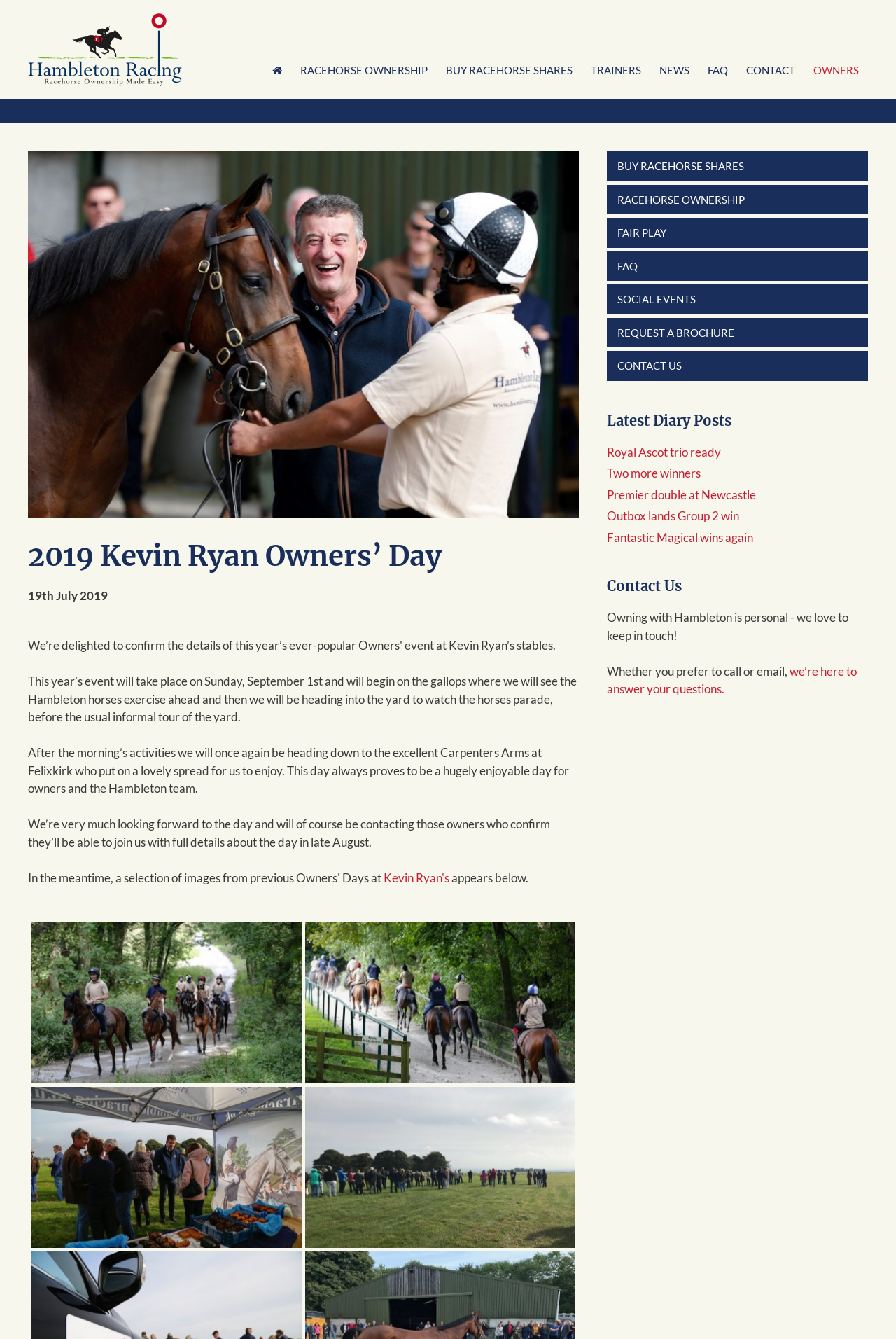How many links are there in the 'Primary' navigation?
Please provide a single word or phrase in response based on the screenshot.

9